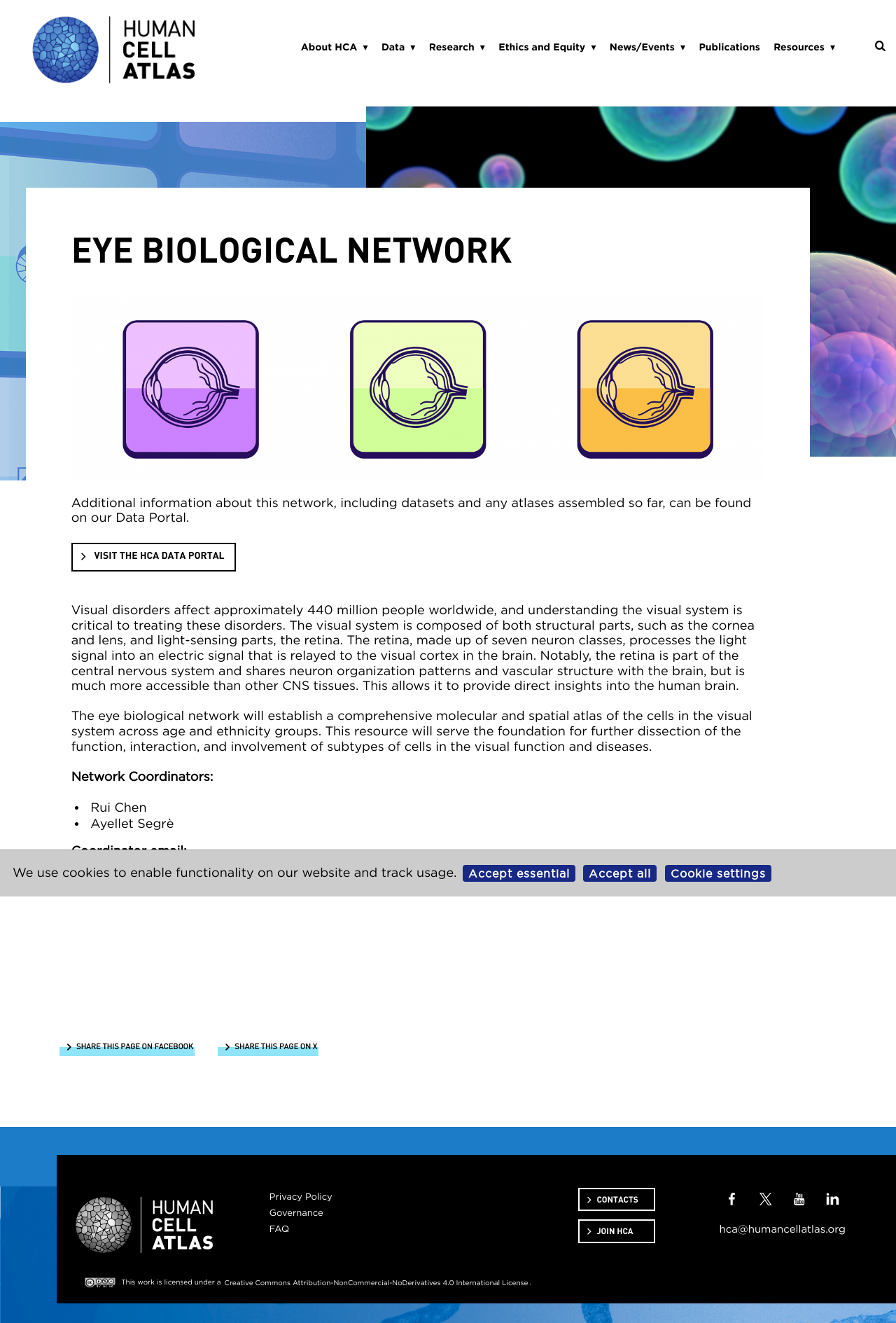Determine the bounding box for the described HTML element: "aria-label="Human Cell Atlas"". Ensure the coordinates are four float numbers between 0 and 1 in the format [left, top, right, bottom].

[0.085, 0.905, 0.238, 0.947]